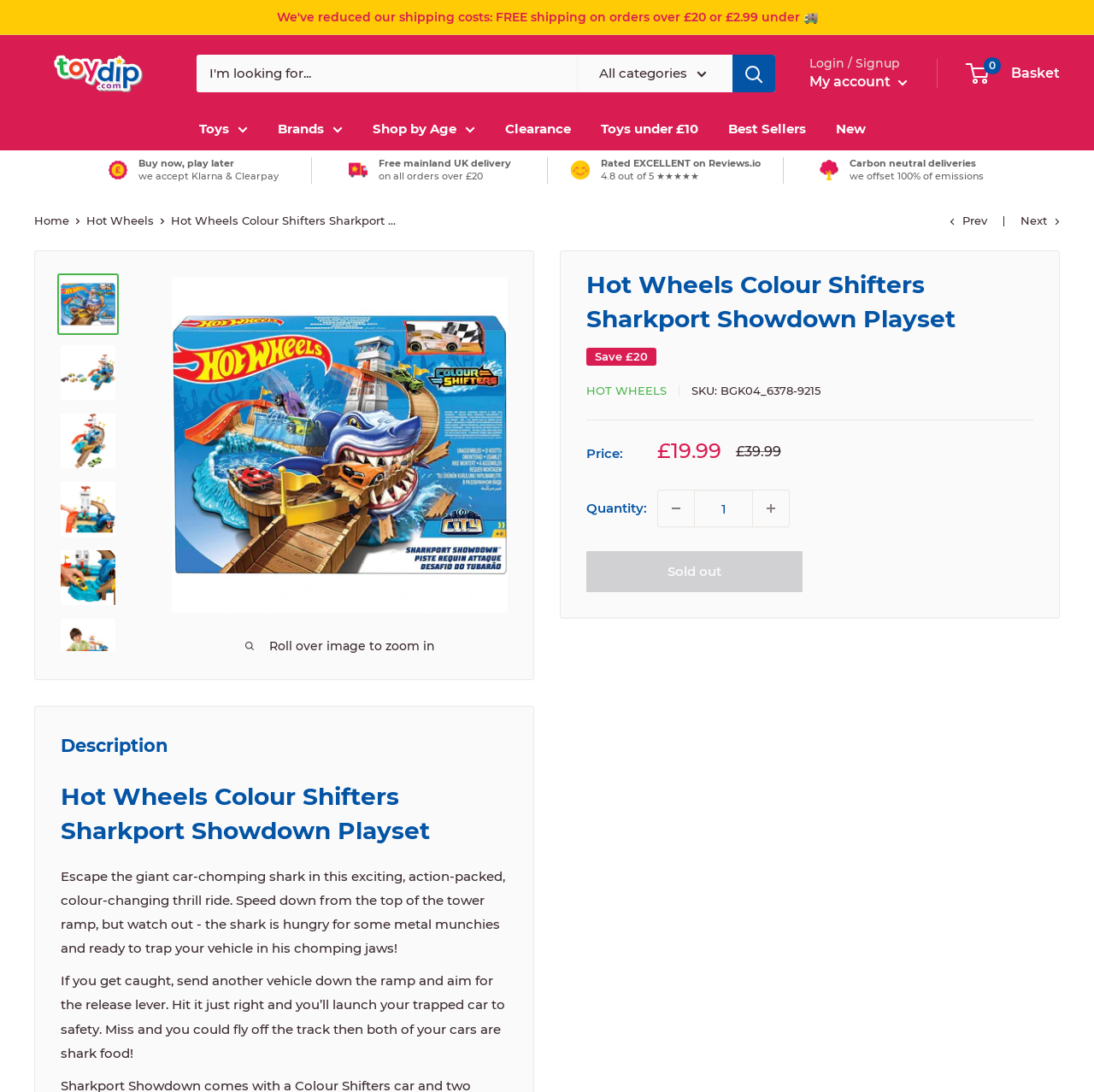What is the minimum order amount for free mainland UK delivery?
Please describe in detail the information shown in the image to answer the question.

I found the answer by looking at the link element with the text 'Free mainland UK delivery on all orders over £20', which is located at the top of the webpage, indicating the minimum order amount for free delivery.